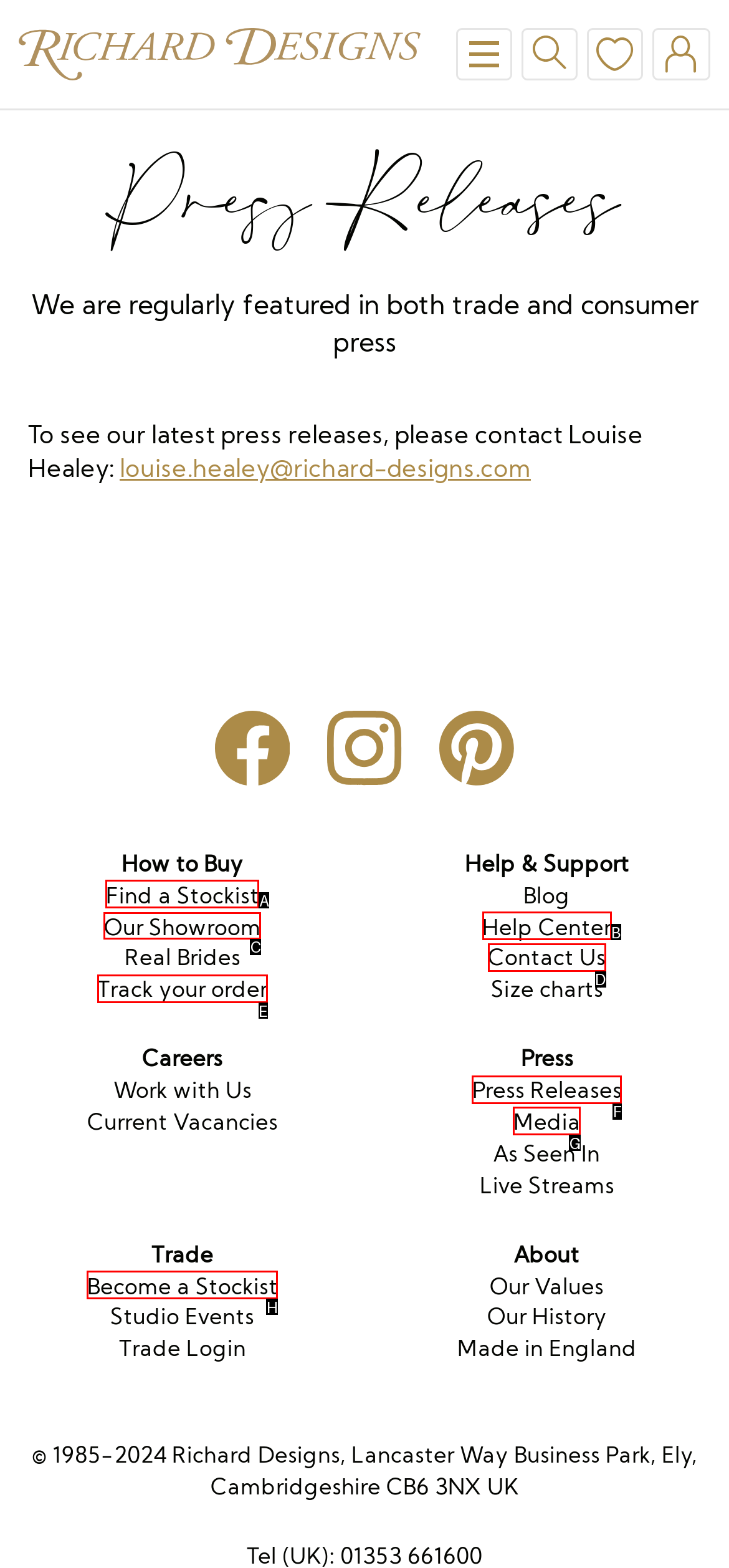Select the letter of the element you need to click to complete this task: Go to 'Our Showroom'
Answer using the letter from the specified choices.

C